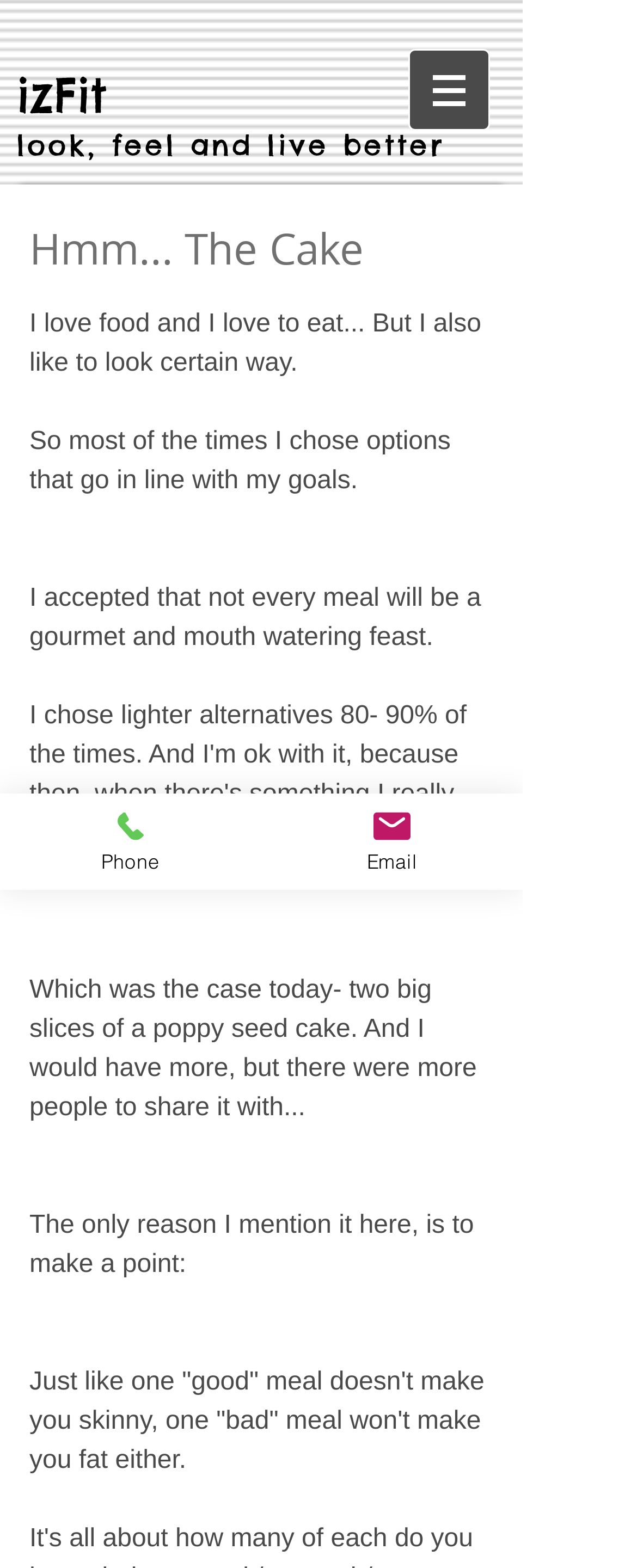Respond to the question below with a concise word or phrase:
How many slices of cake did the author eat?

Two